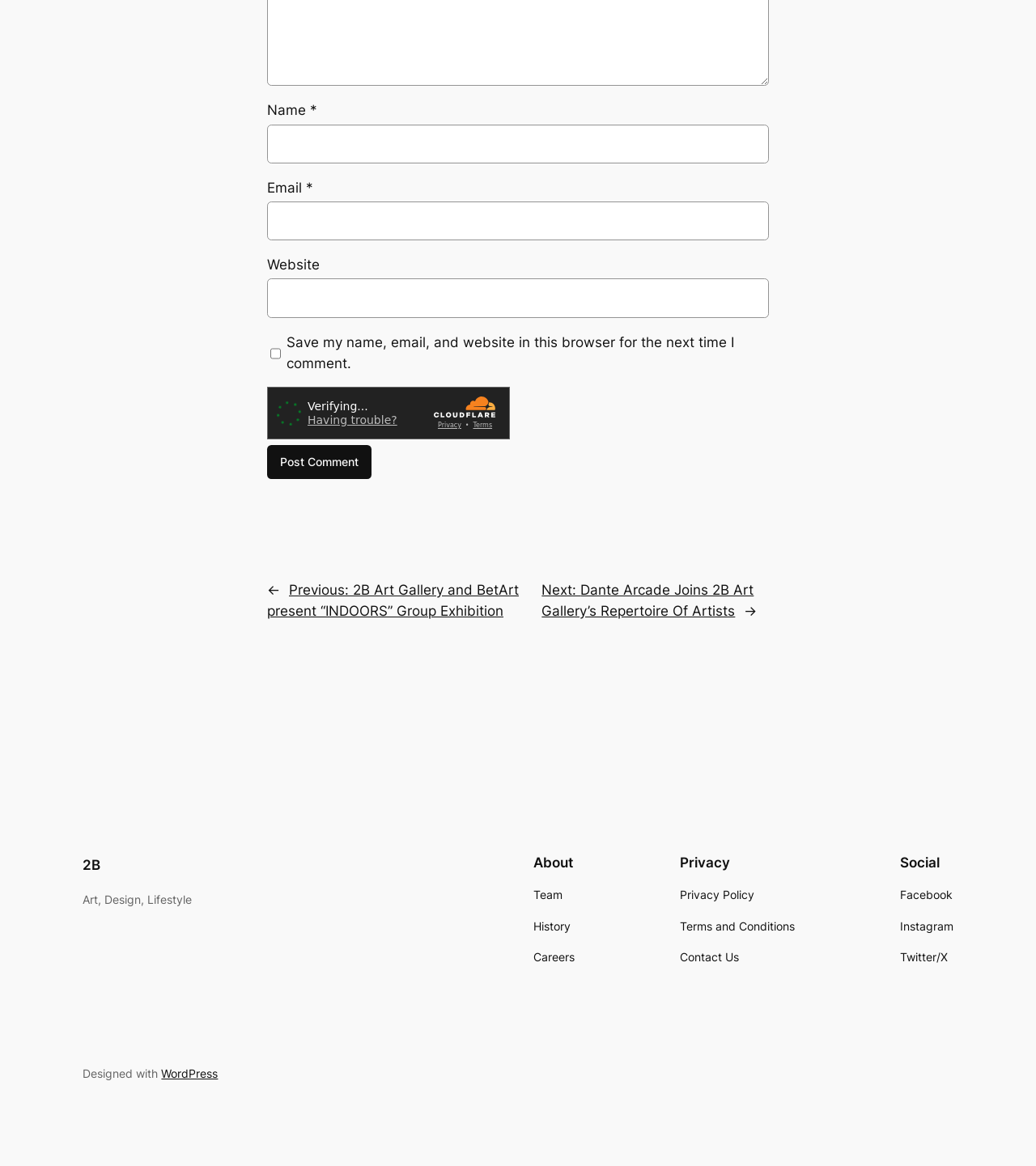Please provide a comprehensive response to the question below by analyzing the image: 
What are the social media platforms linked?

The navigation section labeled 'Social Media' contains links to Facebook, Instagram, and Twitter/X, indicating that these are the social media platforms linked to the website.